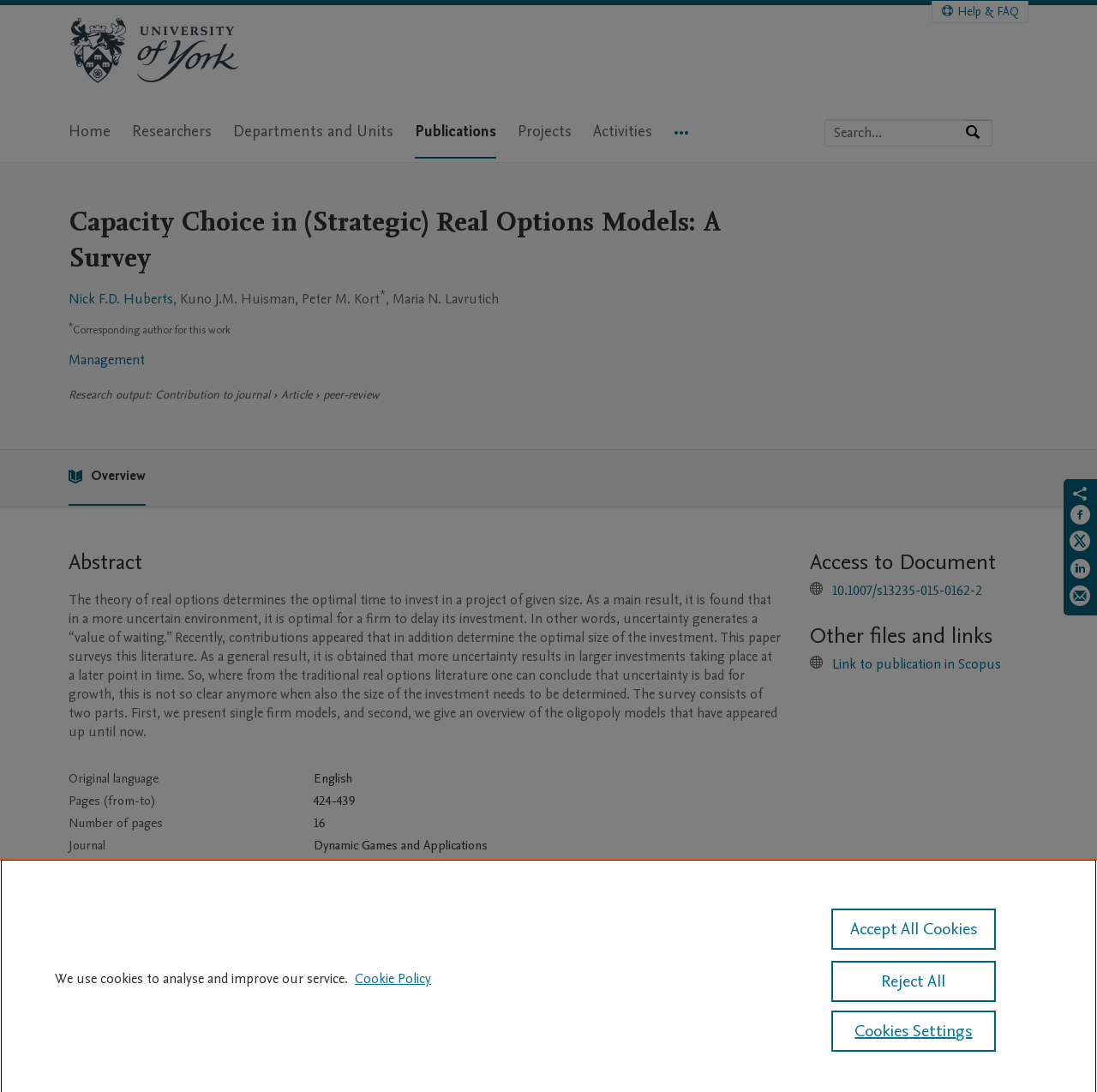Refer to the image and offer a detailed explanation in response to the question: What is the journal name where this survey is published?

The journal name is mentioned in the table below the abstract section. The row with the header 'Journal' has the value 'Dynamic Games and Applications'.